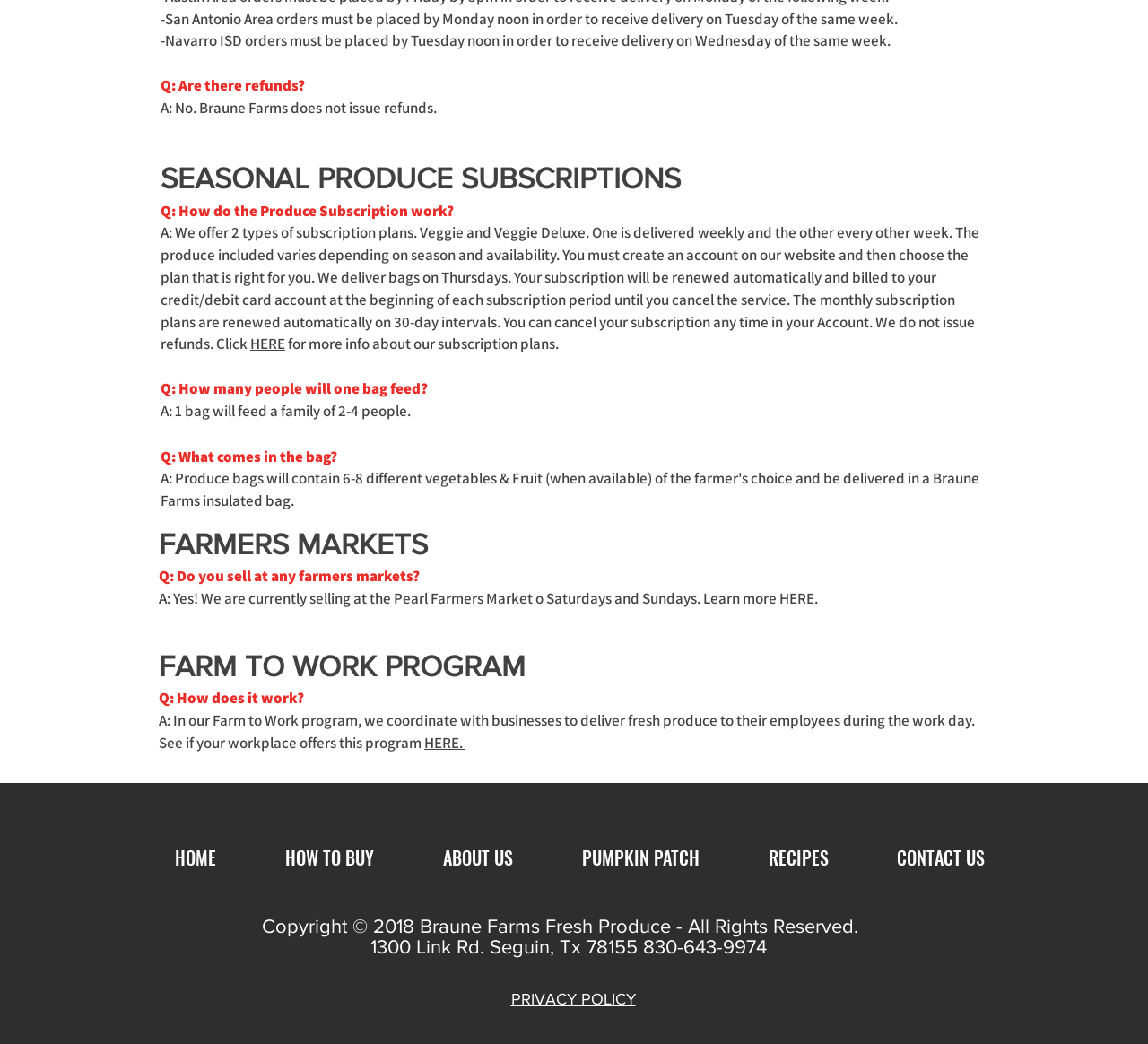Determine the bounding box coordinates of the target area to click to execute the following instruction: "Click the 'HOME' link."

[0.122, 0.801, 0.218, 0.842]